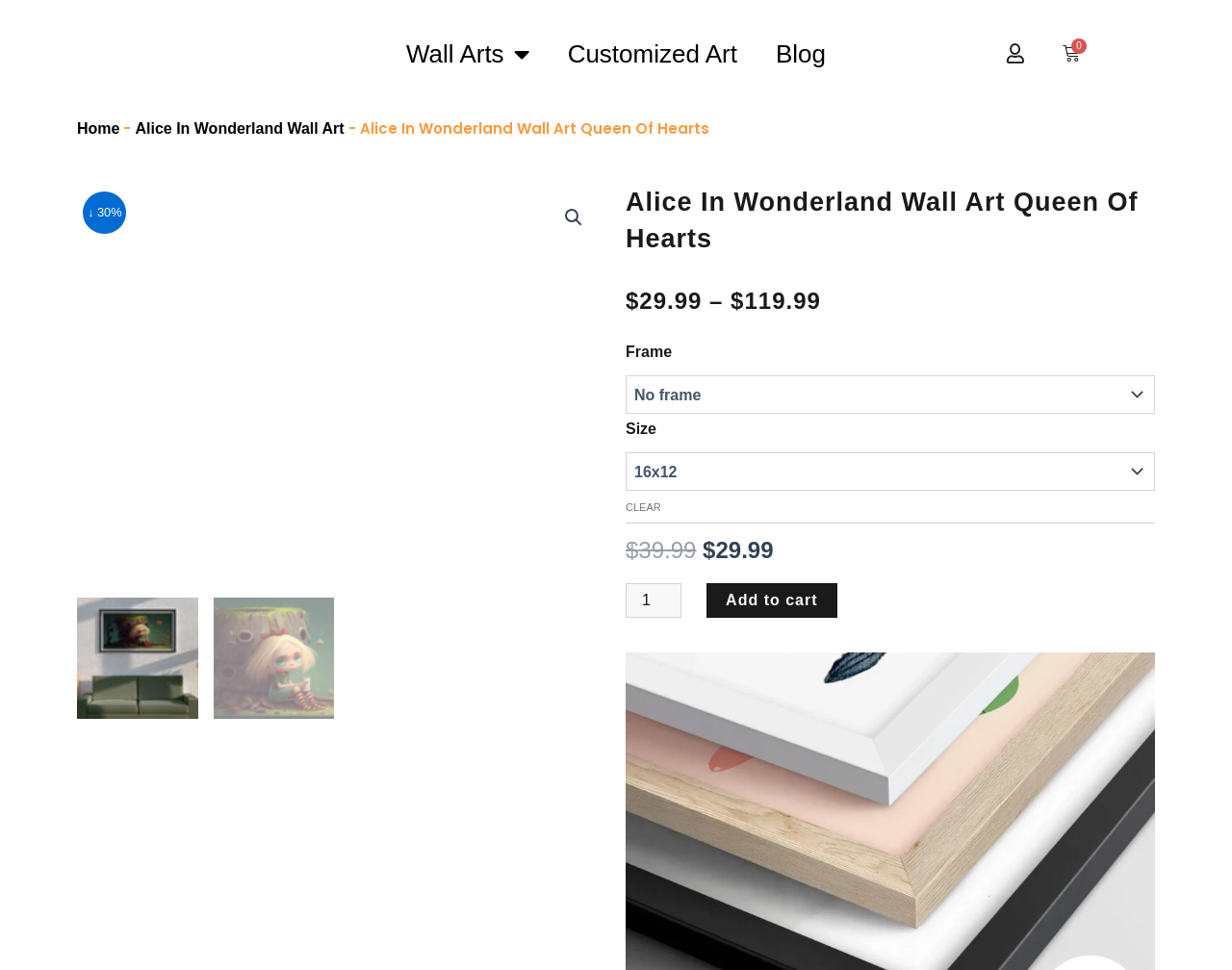What is the original price of the product?
Please use the visual content to give a single word or phrase answer.

$39.99